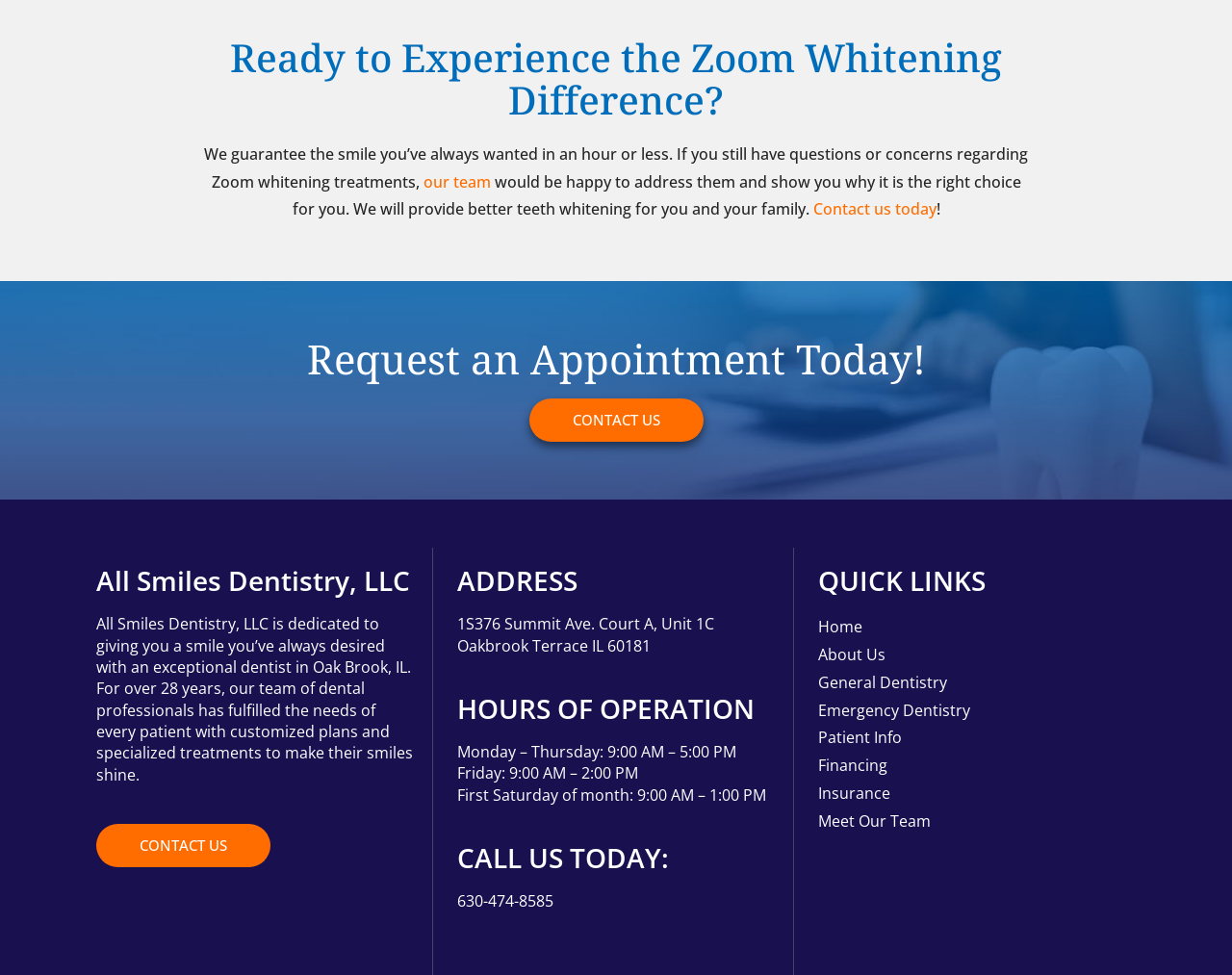Identify the bounding box coordinates for the UI element described as follows: "All Smiles Dentistry, LLC". Ensure the coordinates are four float numbers between 0 and 1, formatted as [left, top, right, bottom].

[0.078, 0.577, 0.333, 0.614]